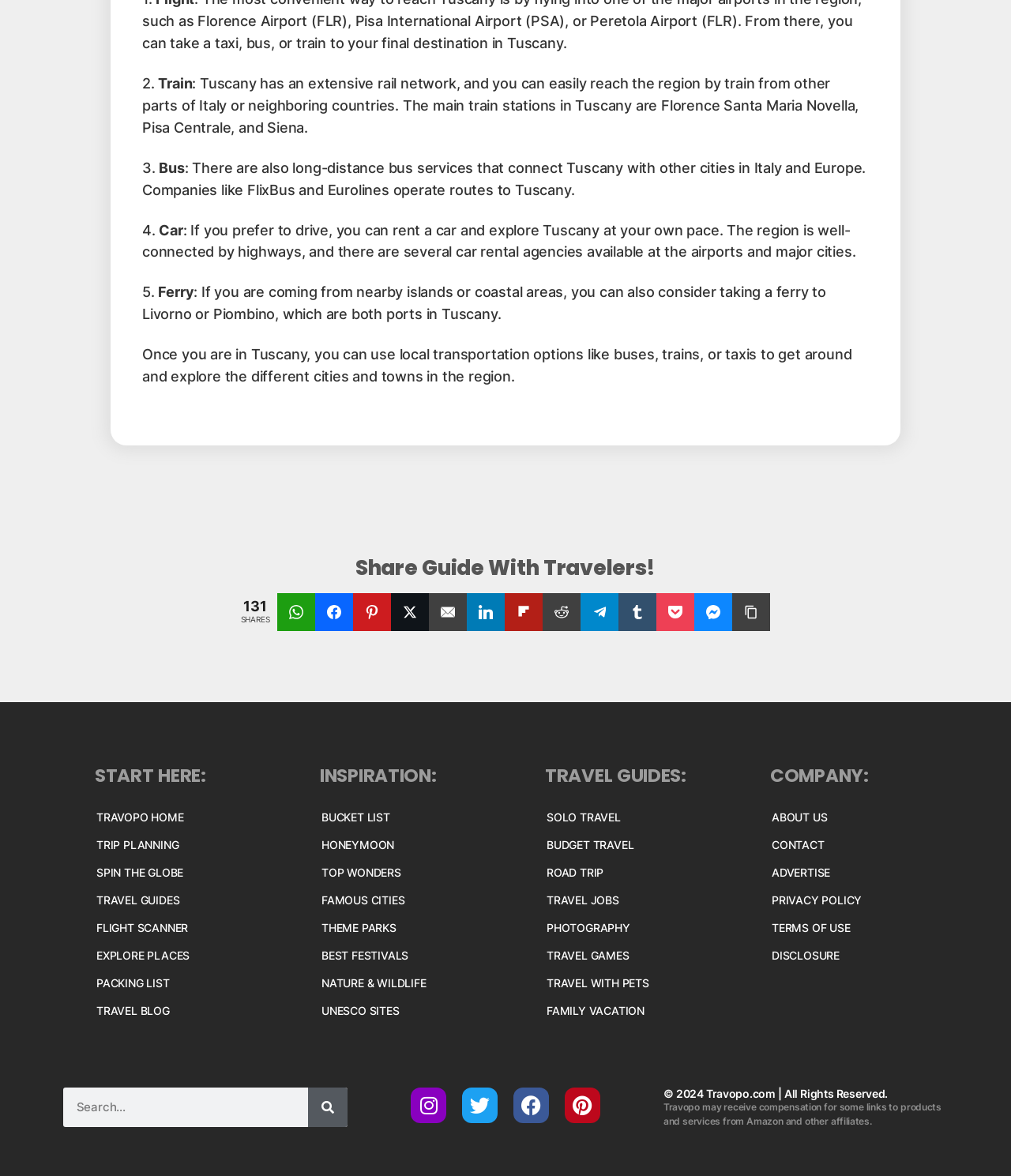Find the bounding box coordinates of the element's region that should be clicked in order to follow the given instruction: "Share guide with travelers on WhatsApp". The coordinates should consist of four float numbers between 0 and 1, i.e., [left, top, right, bottom].

[0.275, 0.504, 0.312, 0.537]